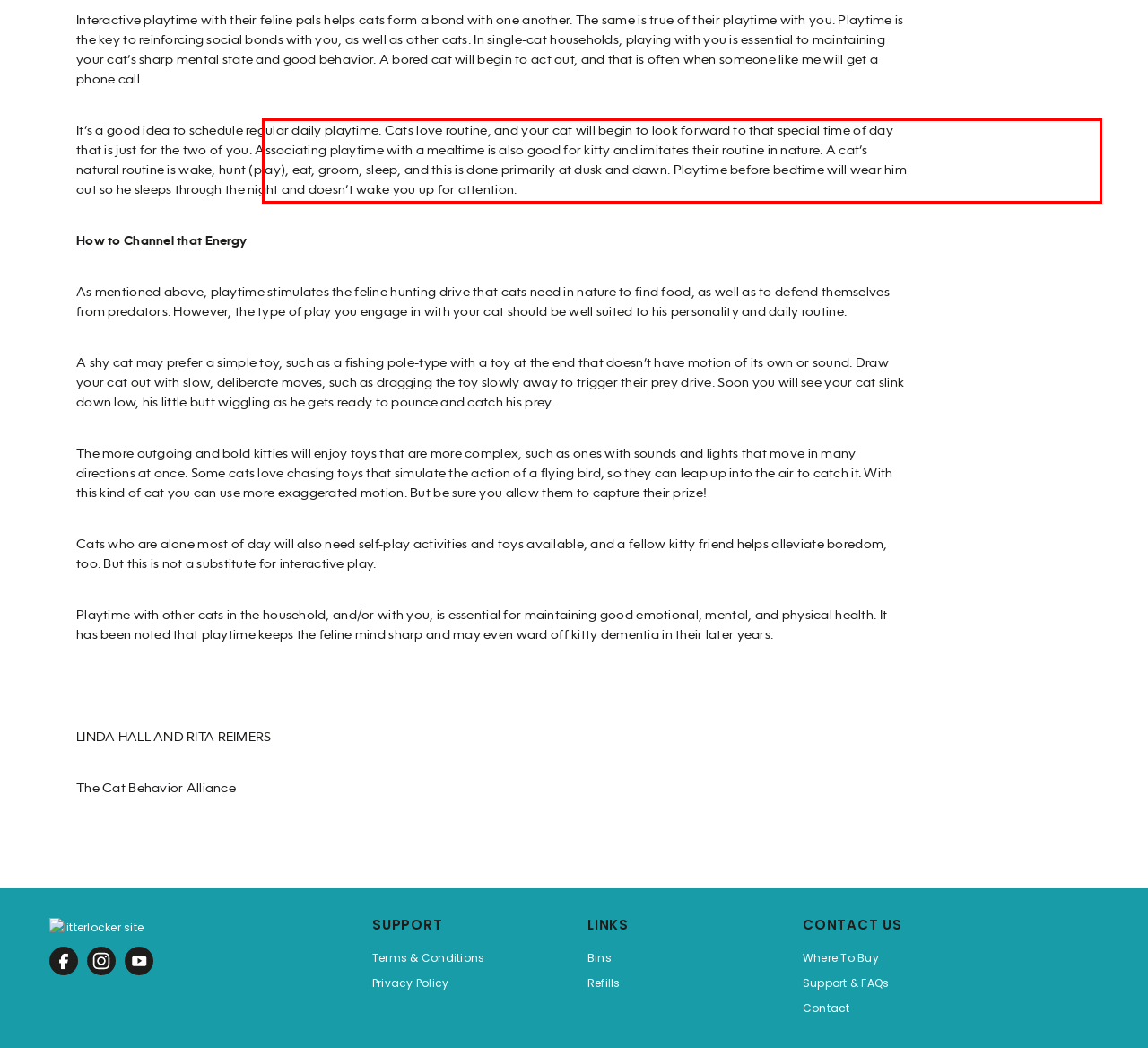By examining the provided screenshot of a webpage, recognize the text within the red bounding box and generate its text content.

It’s a good idea to schedule regular daily playtime. Cats love routine, and your cat will begin to look forward to that special time of day that is just for the two of you. Associating playtime with a mealtime is also good for kitty and imitates their routine in nature. A cat’s natural routine is wake, hunt (play), eat, groom, sleep, and this is done primarily at dusk and dawn. Playtime before bedtime will wear him out so he sleeps through the night and doesn’t wake you up for attention.